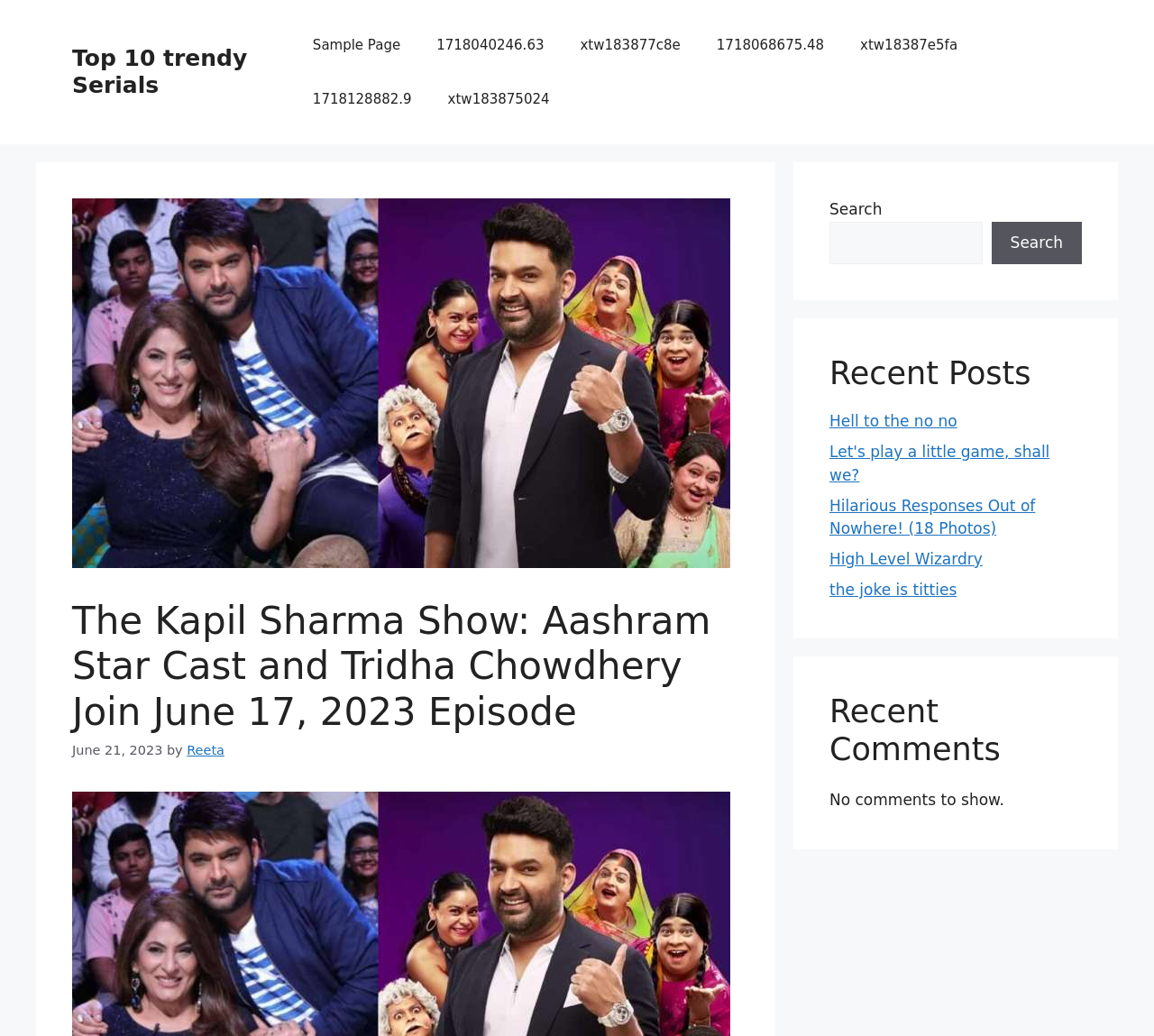Are there any comments on the webpage?
Based on the visual content, answer with a single word or a brief phrase.

No